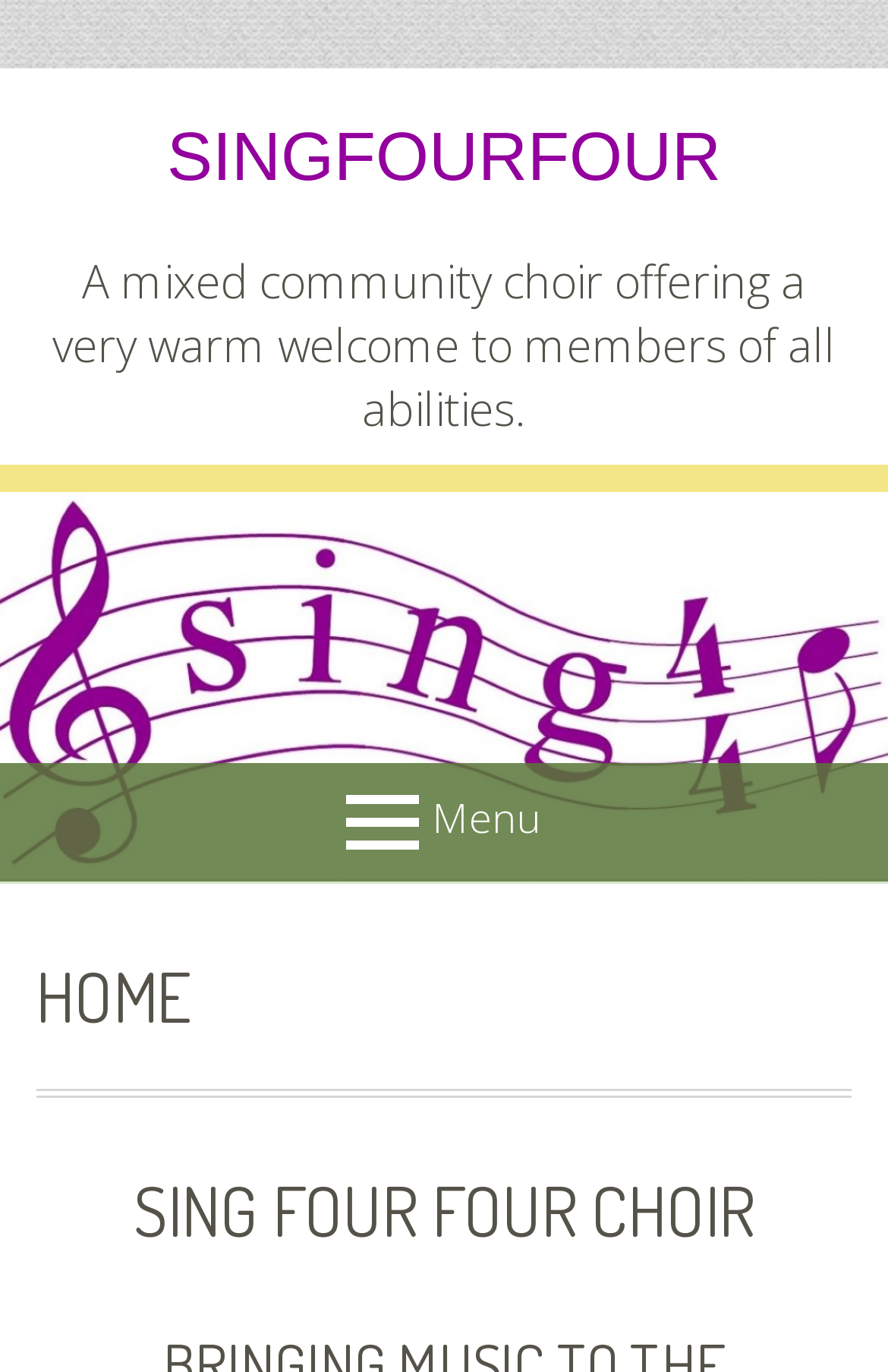Based on the element description About Us, identify the bounding box of the UI element in the given webpage screenshot. The coordinates should be in the format (top-left x, top-left y, bottom-right x, bottom-right y) and must be between 0 and 1.

[0.0, 0.72, 0.367, 0.797]